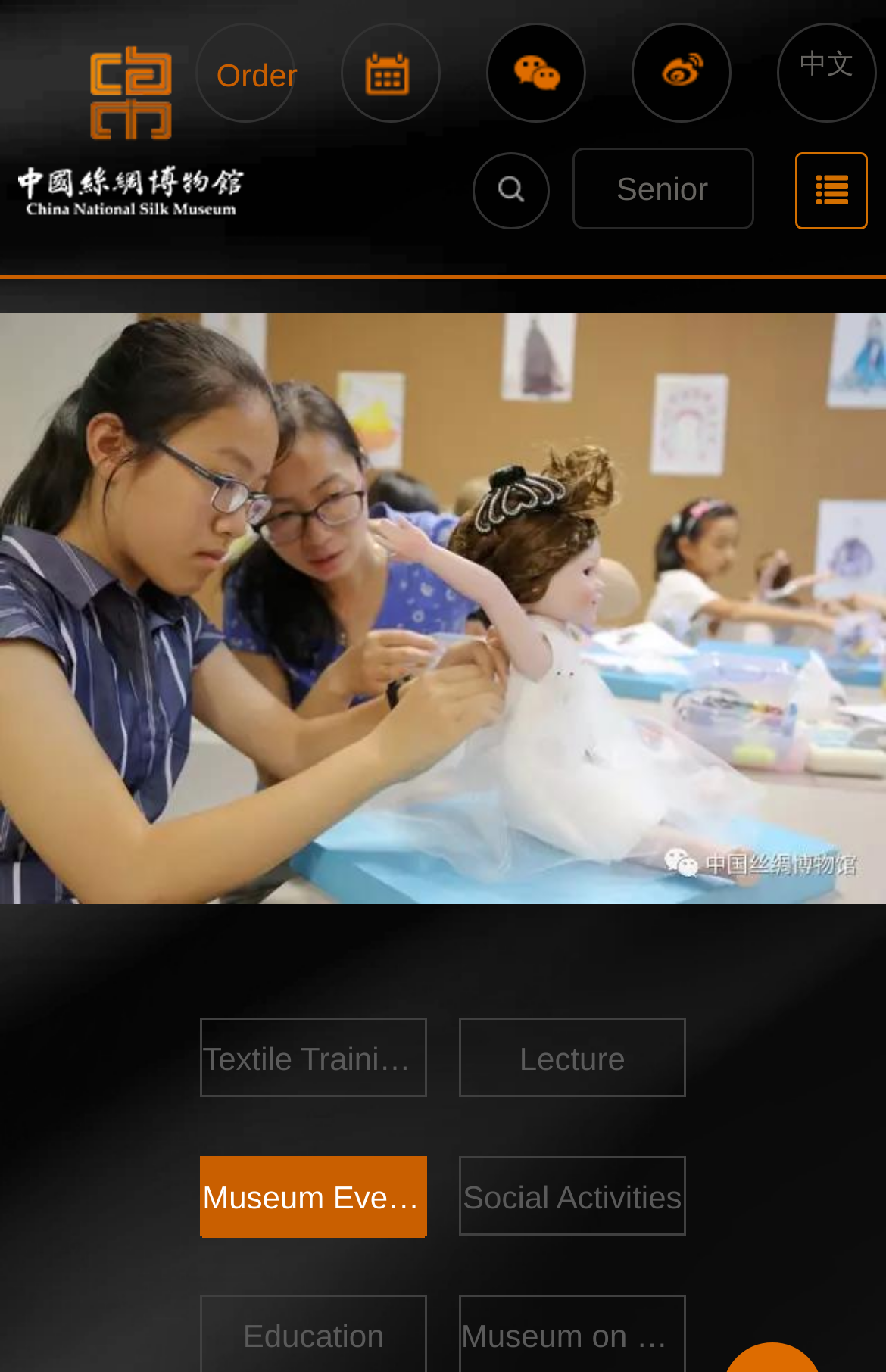Could you locate the bounding box coordinates for the section that should be clicked to accomplish this task: "go to the Museum Evening event page".

[0.228, 0.845, 0.48, 0.903]